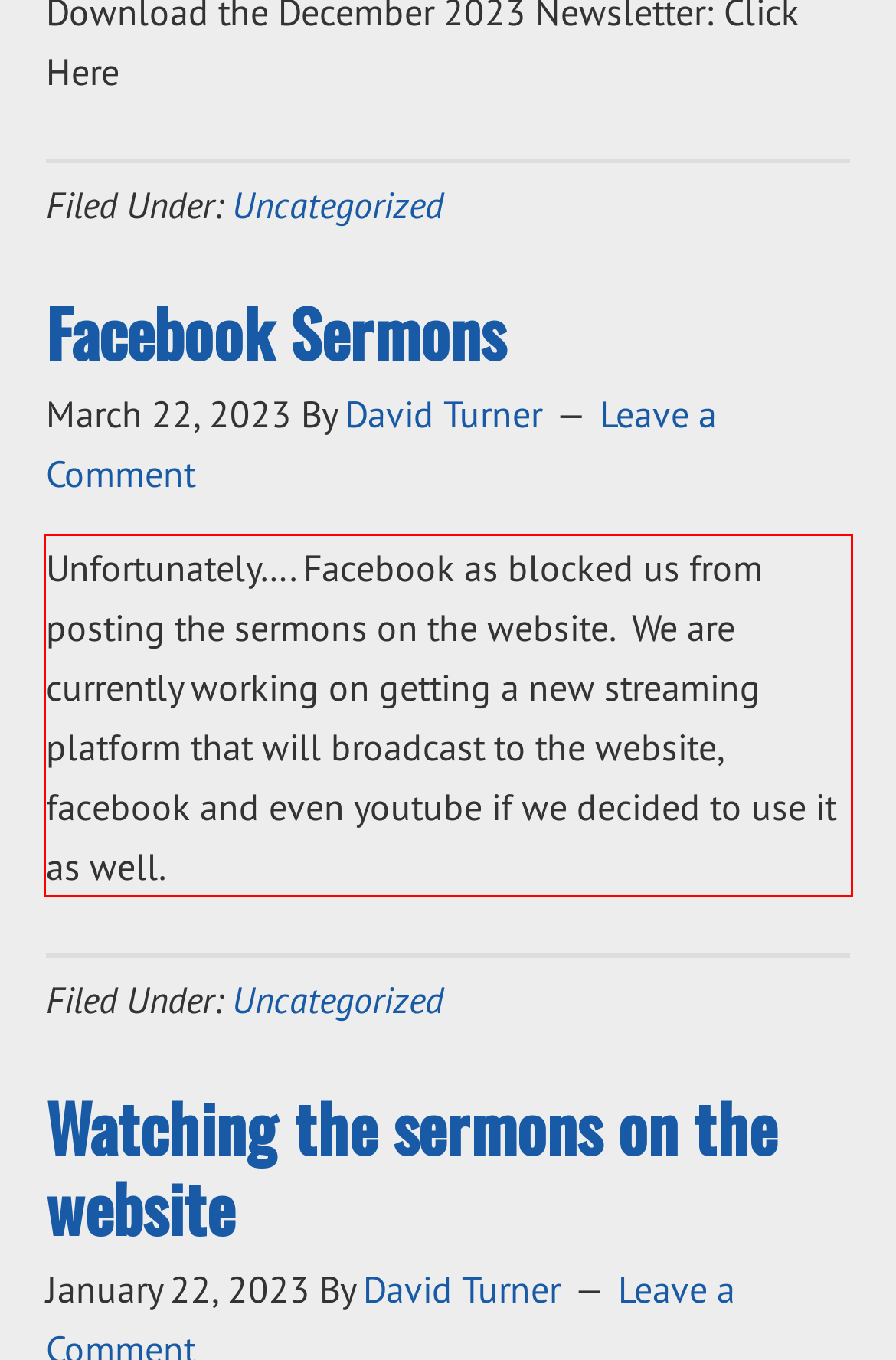Given a screenshot of a webpage with a red bounding box, please identify and retrieve the text inside the red rectangle.

Unfortunately…. Facebook as blocked us from posting the sermons on the website. We are currently working on getting a new streaming platform that will broadcast to the website, facebook and even youtube if we decided to use it as well.